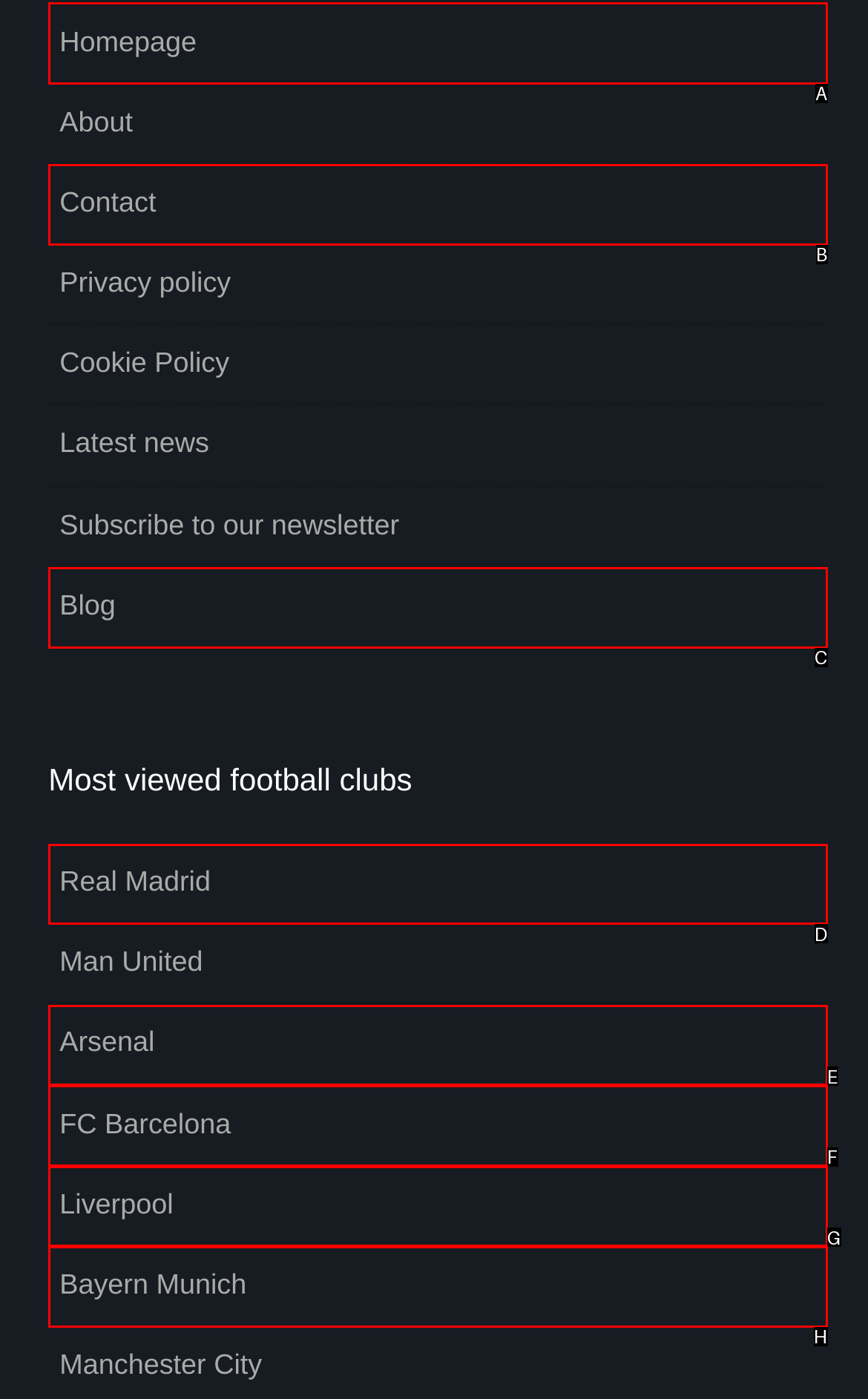What letter corresponds to the UI element to complete this task: go to homepage
Answer directly with the letter.

A